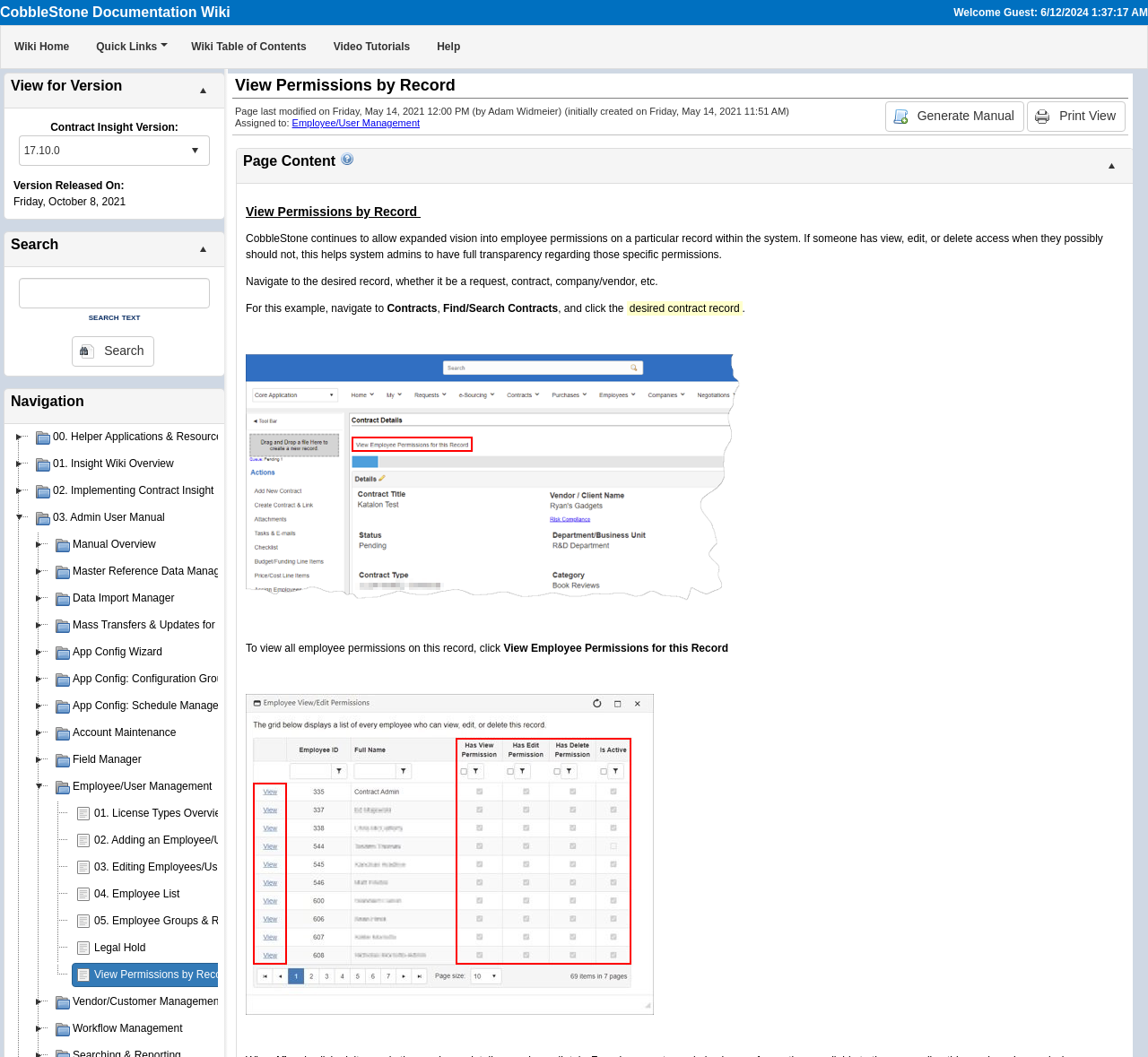Find and indicate the bounding box coordinates of the region you should select to follow the given instruction: "Click on Wiki Home".

[0.001, 0.025, 0.072, 0.065]